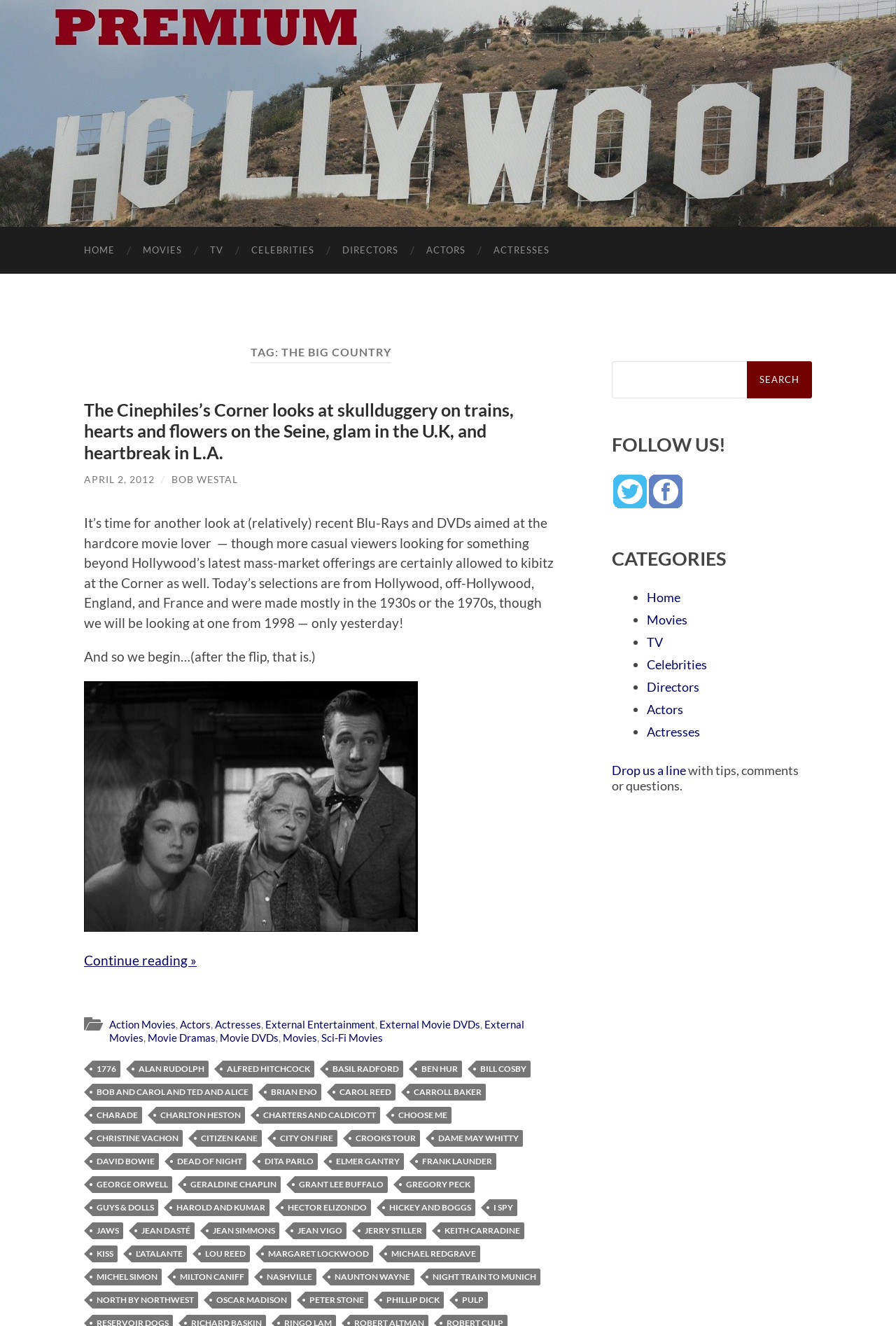Please give a succinct answer using a single word or phrase:
What is the topic of the article 'The Cinephiles’s Corner looks at skullduggery on trains, hearts and flowers on the Seine, glam in the U.K, and heartbreak in L.A.'?

Movie reviews